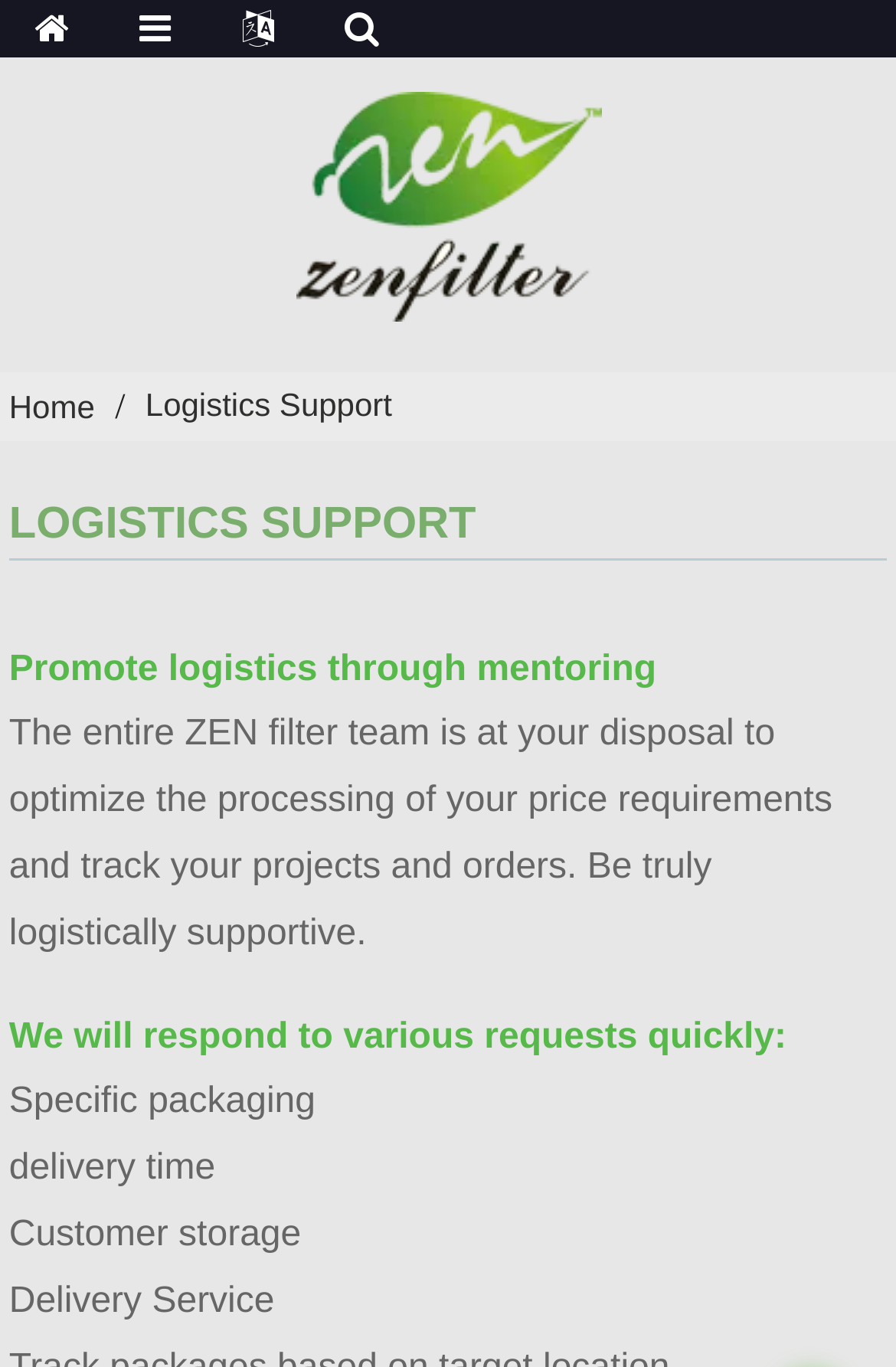From the element description Logistics Support, predict the bounding box coordinates of the UI element. The coordinates must be specified in the format (top-left x, top-left y, bottom-right x, bottom-right y) and should be within the 0 to 1 range.

[0.162, 0.282, 0.438, 0.309]